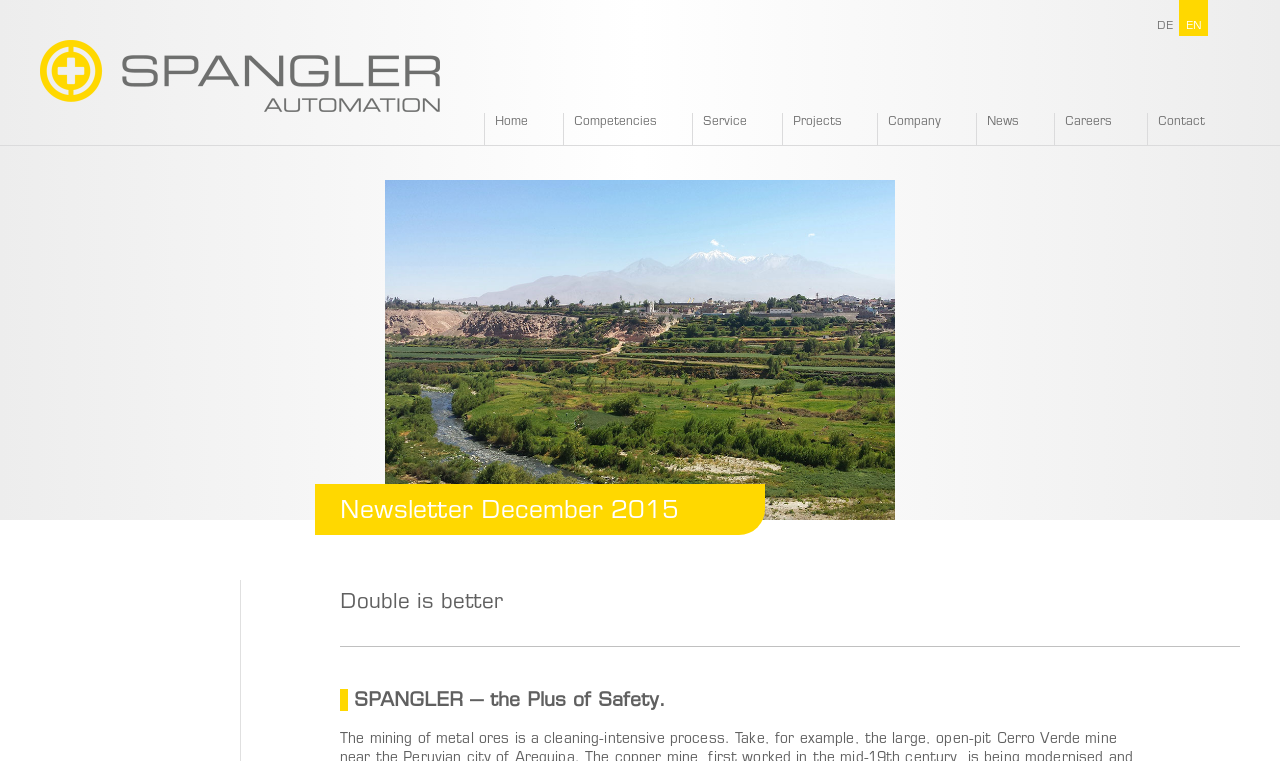What is the second heading on the page?
From the screenshot, supply a one-word or short-phrase answer.

Double is better